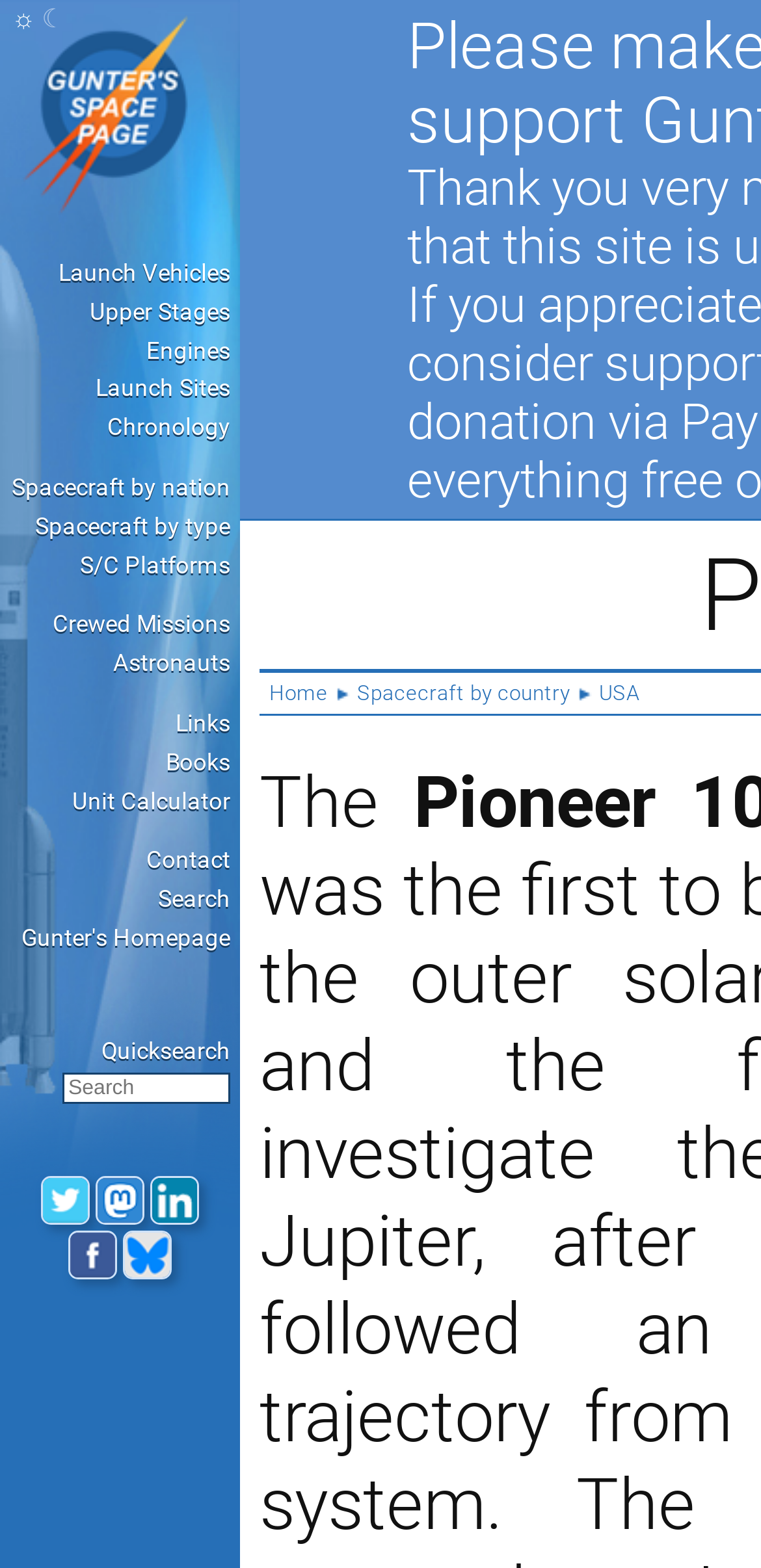Identify the bounding box for the given UI element using the description provided. Coordinates should be in the format (top-left x, top-left y, bottom-right x, bottom-right y) and must be between 0 and 1. Here is the description: title="Gunter's Space Page on Twitter"

[0.054, 0.767, 0.118, 0.785]